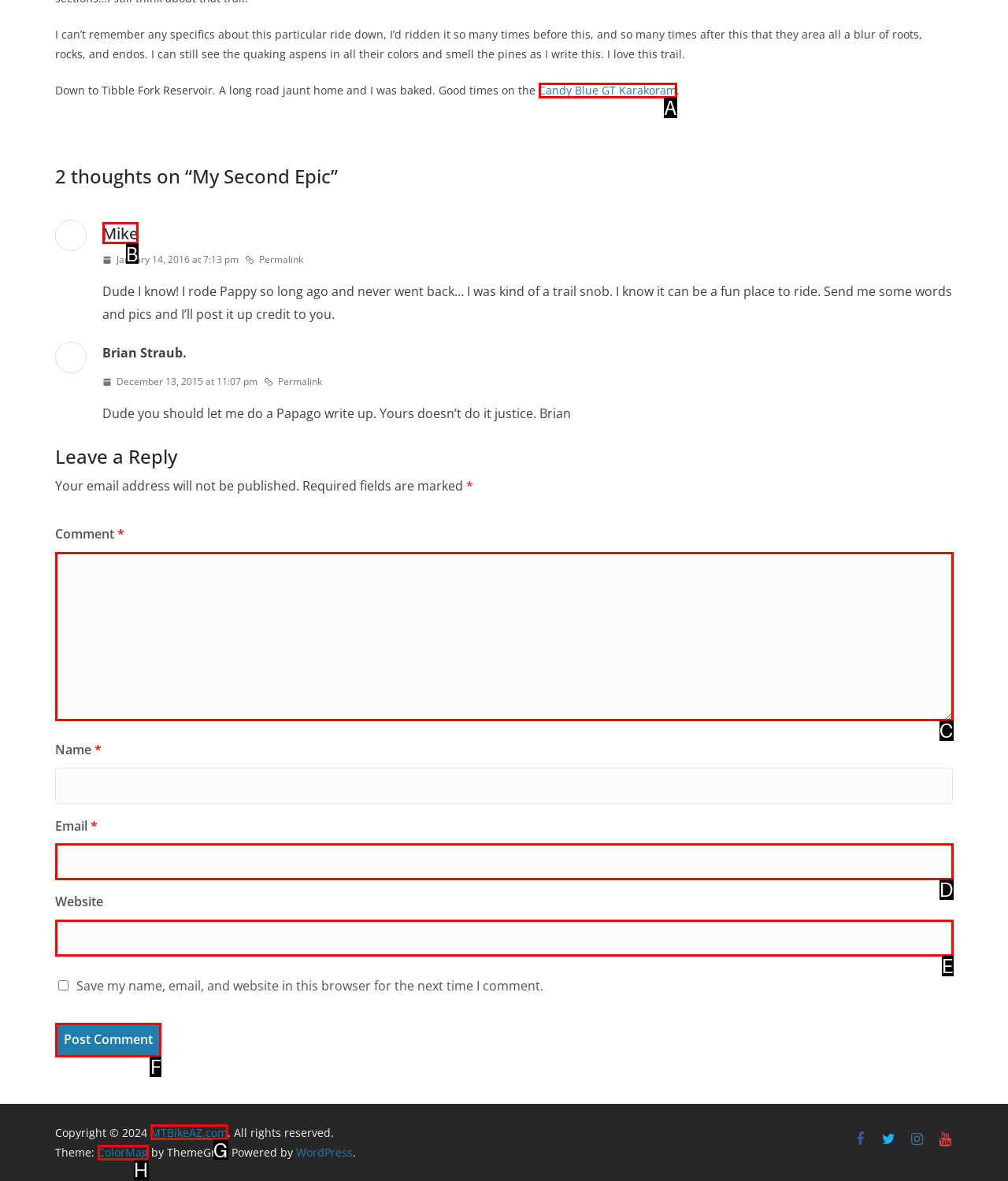Tell me which one HTML element I should click to complete the following task: Click the 'Post Comment' button Answer with the option's letter from the given choices directly.

F